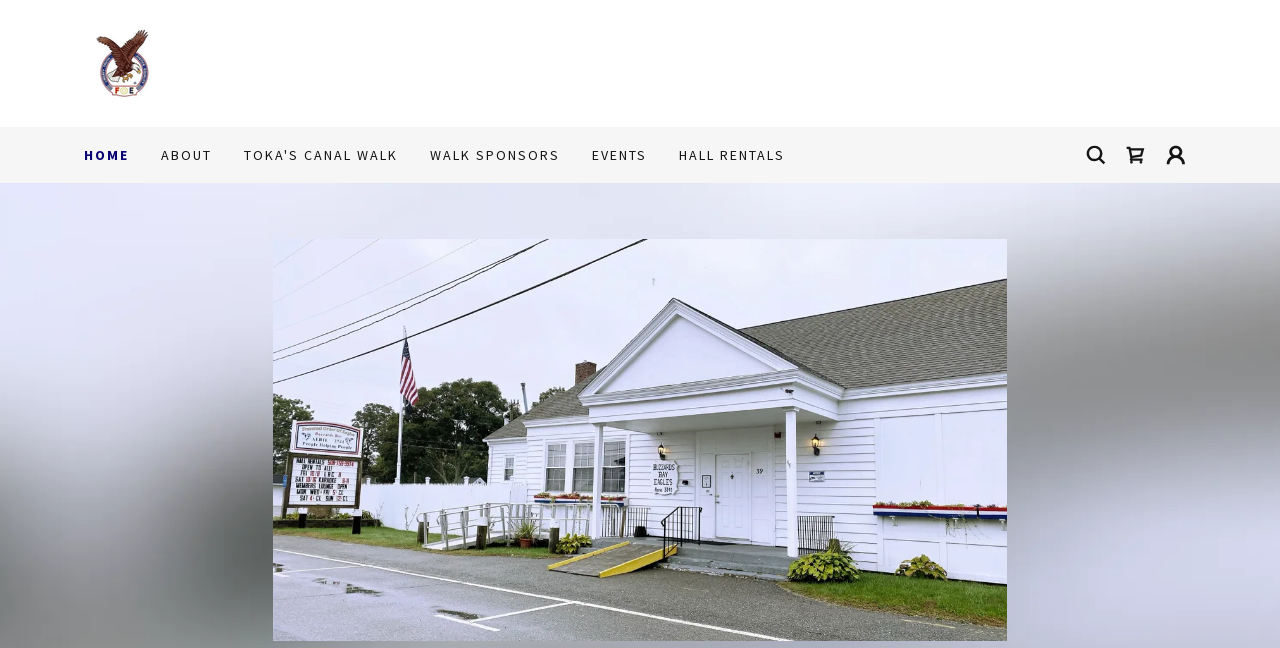Provide the bounding box coordinates of the HTML element this sentence describes: "WALK SPONSORS".

[0.331, 0.211, 0.442, 0.267]